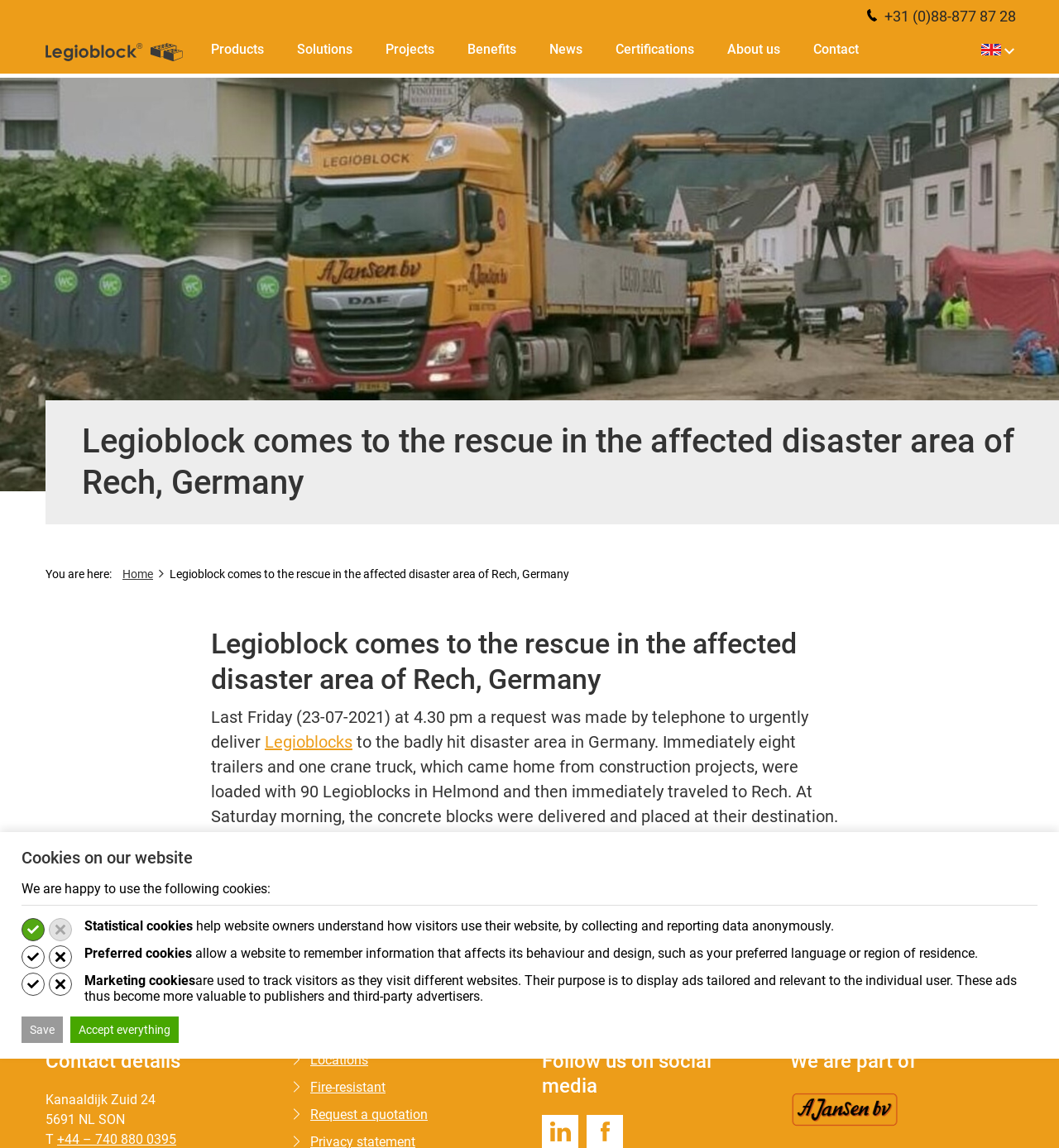What is the location of the company?
Please provide a single word or phrase based on the screenshot.

Kanaaldijk Zuid 24, 5691 NL SON